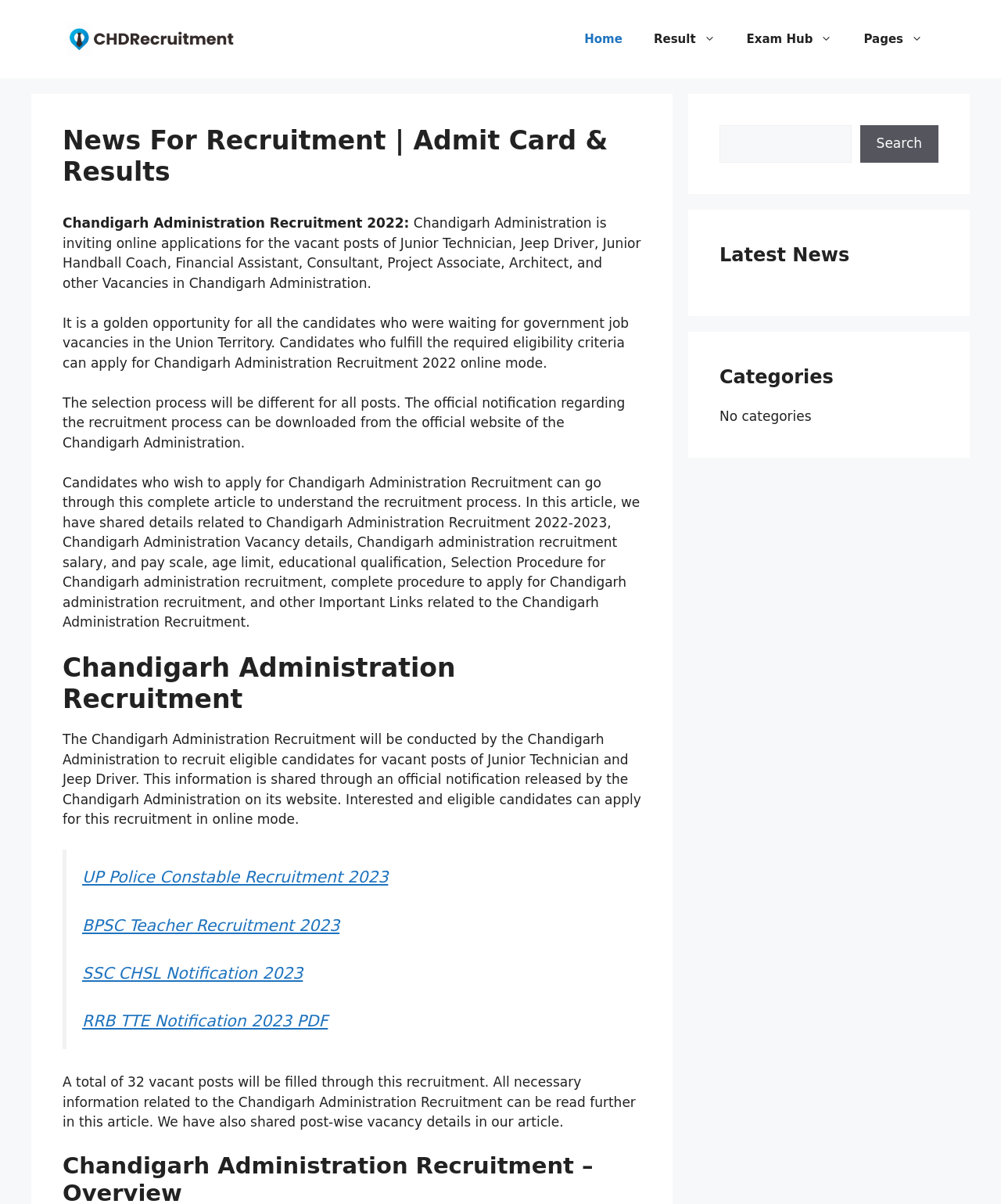Identify the title of the webpage and provide its text content.

News For Recruitment | Admit Card & Results